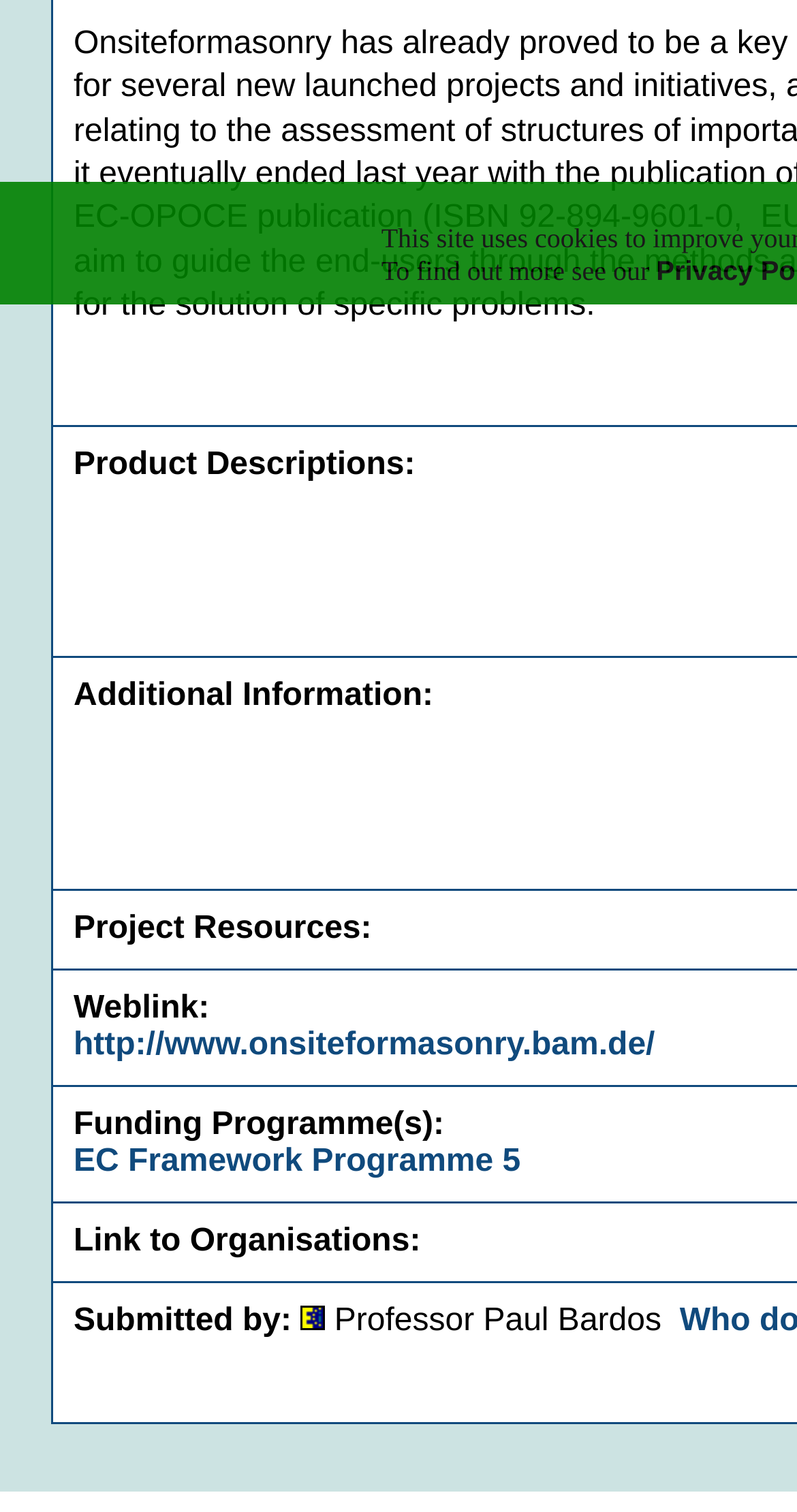Provide a brief response in the form of a single word or phrase:
What is the URL of the first link?

http://www.onsiteformasonry.bam.de/